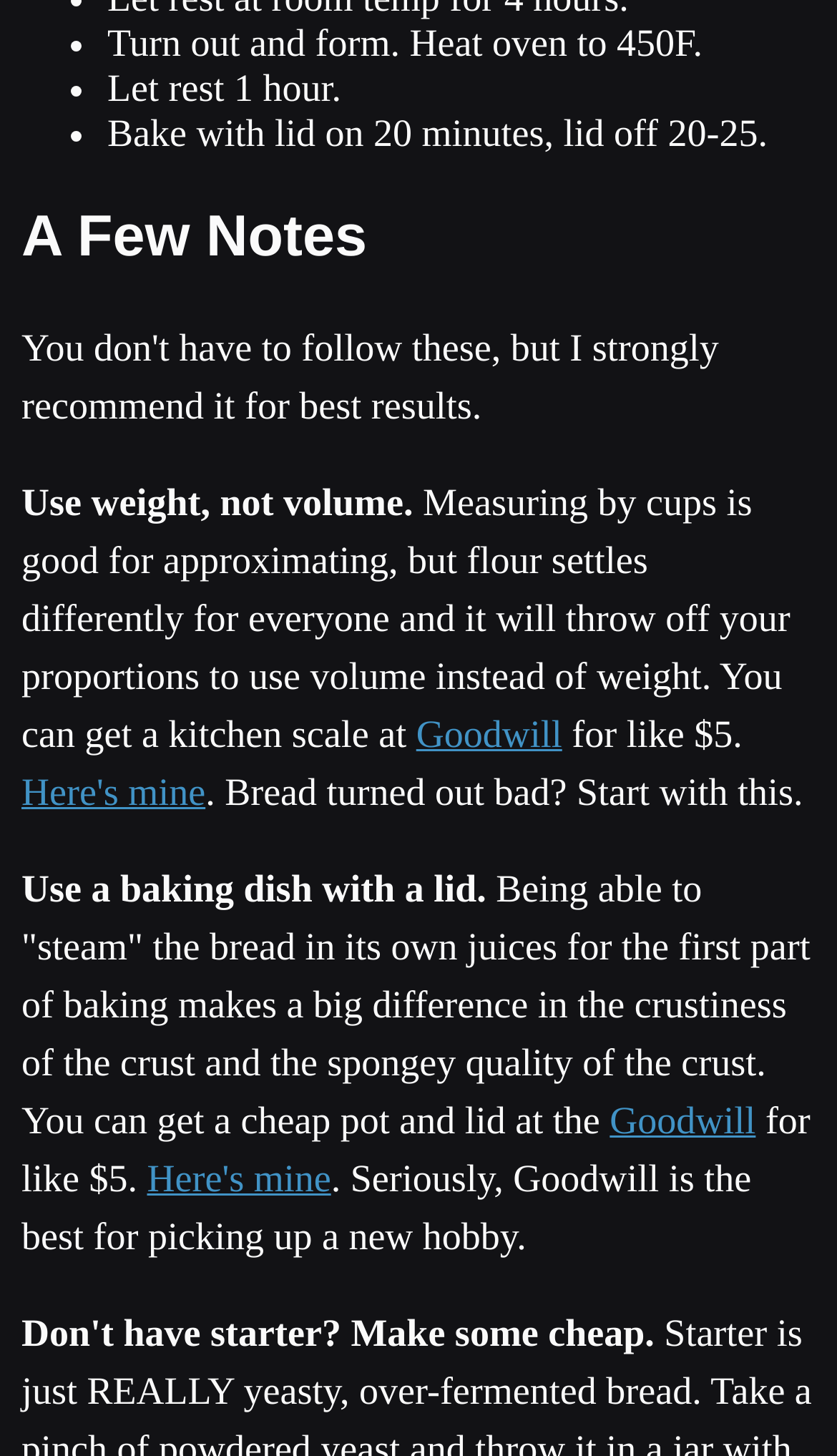Where can you buy a kitchen scale?
Please provide a comprehensive and detailed answer to the question.

According to the text, you can buy a kitchen scale at Goodwill, which is mentioned as a place to get a kitchen scale for a low price of around $5.